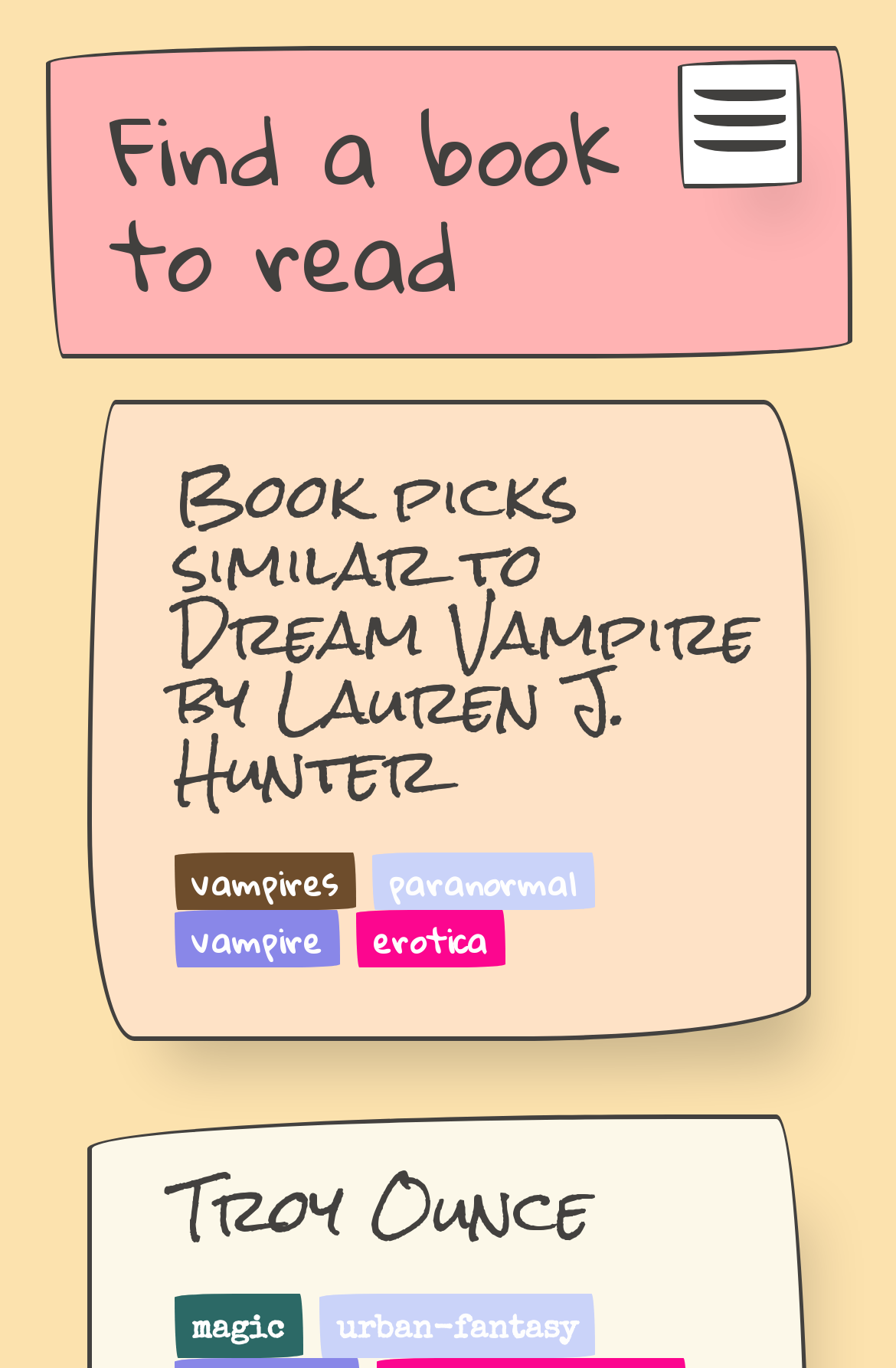Locate the bounding box coordinates for the element described below: "parent_node: Best Of". The coordinates must be four float values between 0 and 1, formatted as [left, top, right, bottom].

[0.755, 0.044, 0.894, 0.137]